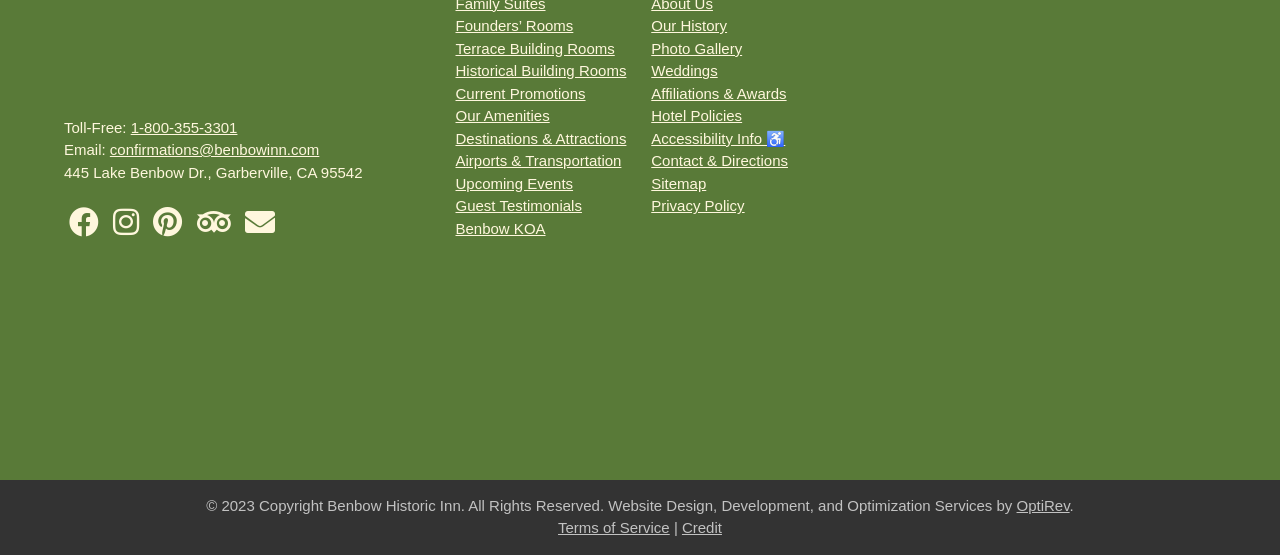Give a one-word or one-phrase response to the question: 
What is the address of the inn?

445 Lake Benbow Dr., Garberville, CA 95542